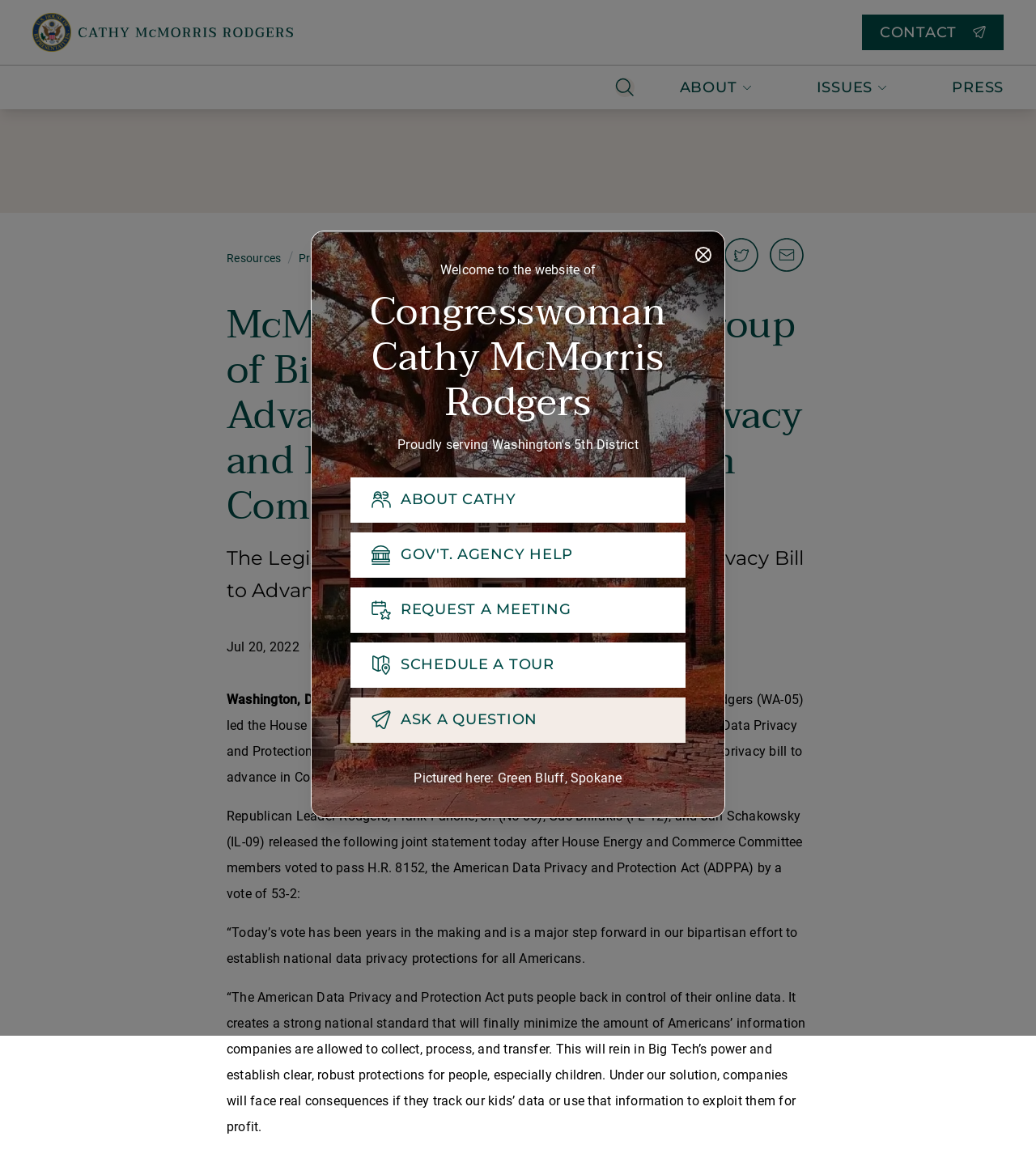Identify the bounding box for the UI element described as: "aria-label="Search"". The coordinates should be four float numbers between 0 and 1, i.e., [left, top, right, bottom].

[0.581, 0.057, 0.625, 0.095]